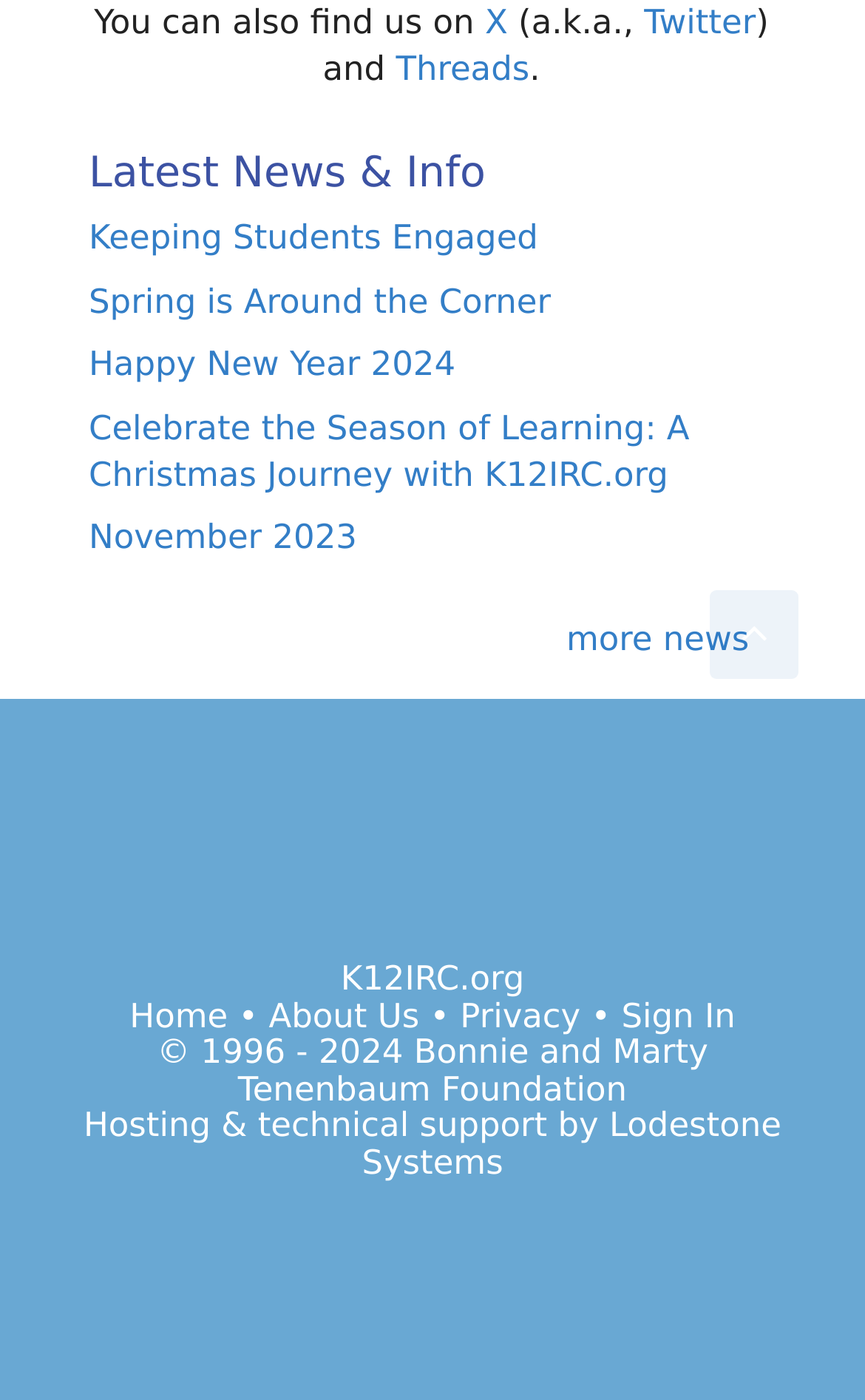Please identify the bounding box coordinates of where to click in order to follow the instruction: "Scroll back to top".

[0.821, 0.422, 0.923, 0.485]